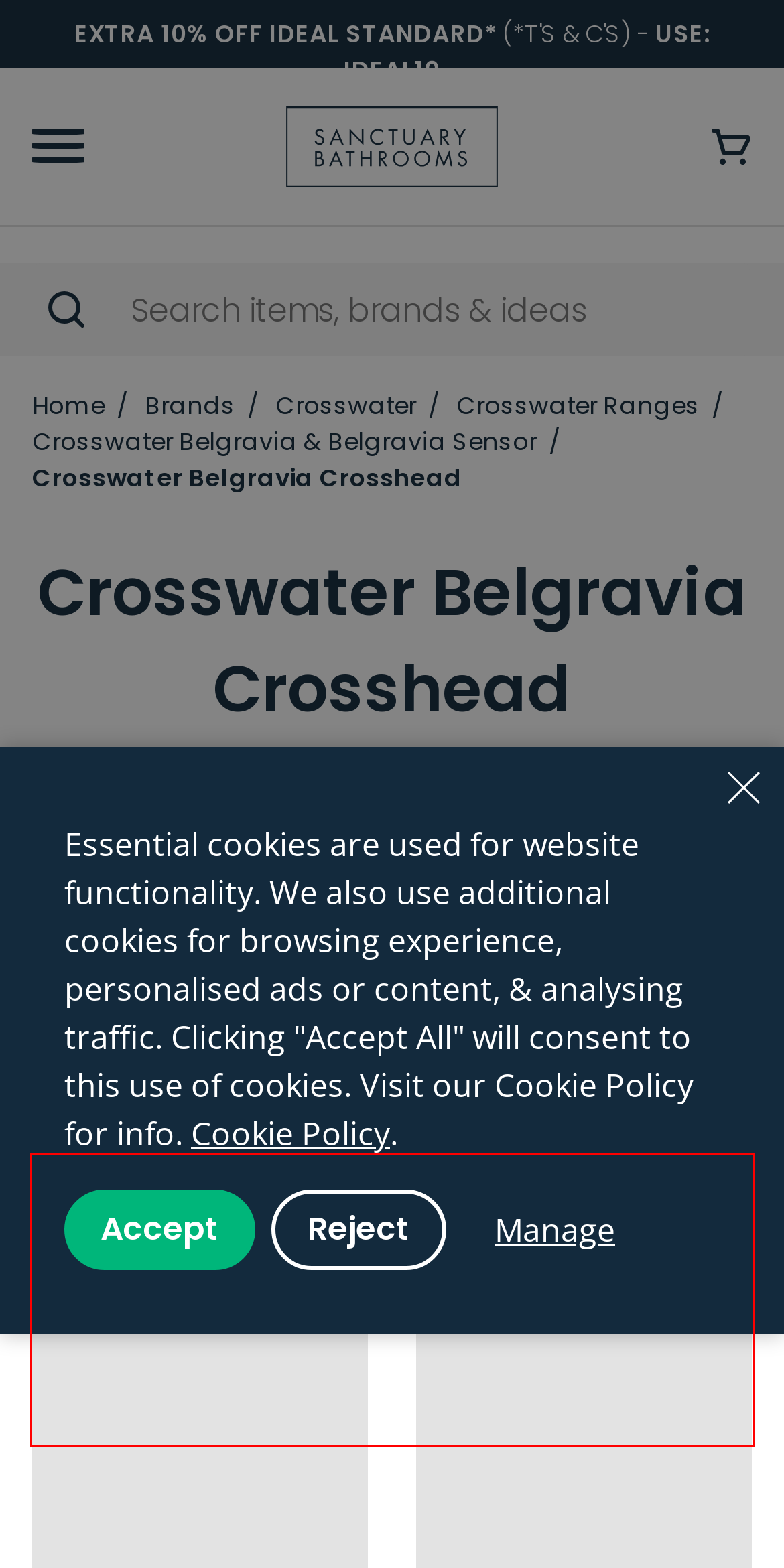Given a webpage screenshot, identify the text inside the red bounding box using OCR and extract it.

Along with Belgravia Crosshead Taps, you can also find Crosswater Belgravia Showers and other brassware in this range. If you are looking for this stunning collection with the specific addition of the crosshead design, you will find everything you need below.